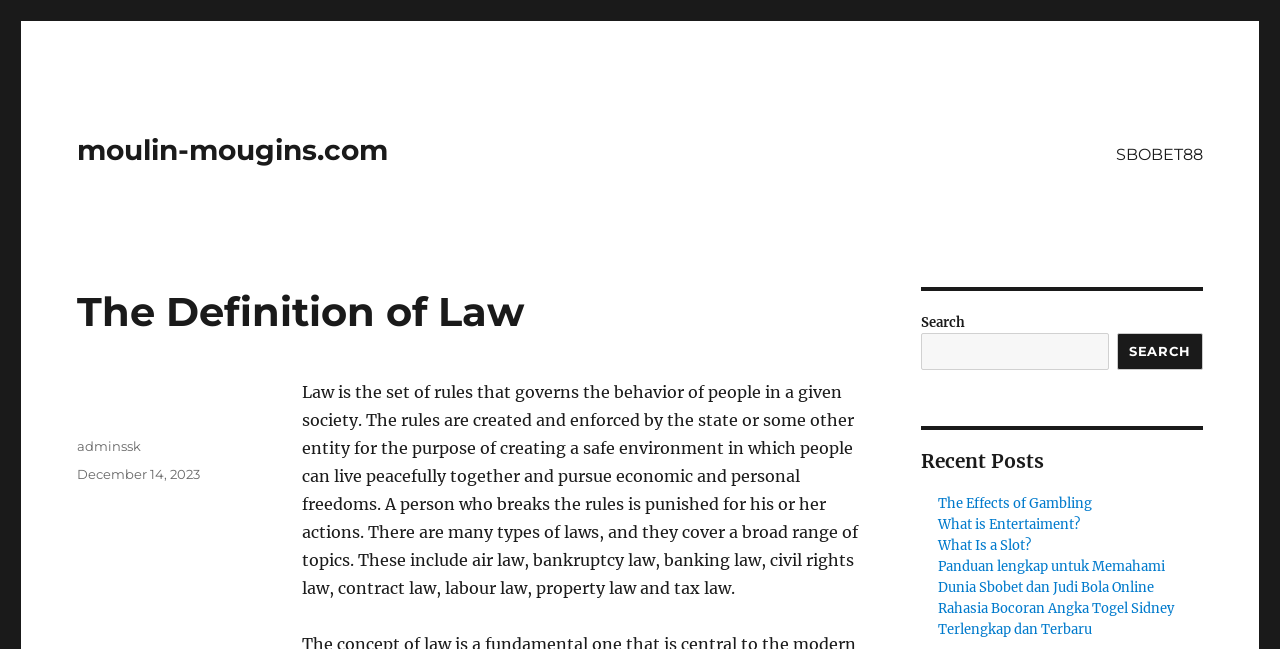What is the function of the search box?
Based on the image, answer the question in a detailed manner.

The search box is located in the middle of the webpage, and it has a label 'Search' and a button 'SEARCH'. This suggests that the function of the search box is to allow users to search for content on the webpage.